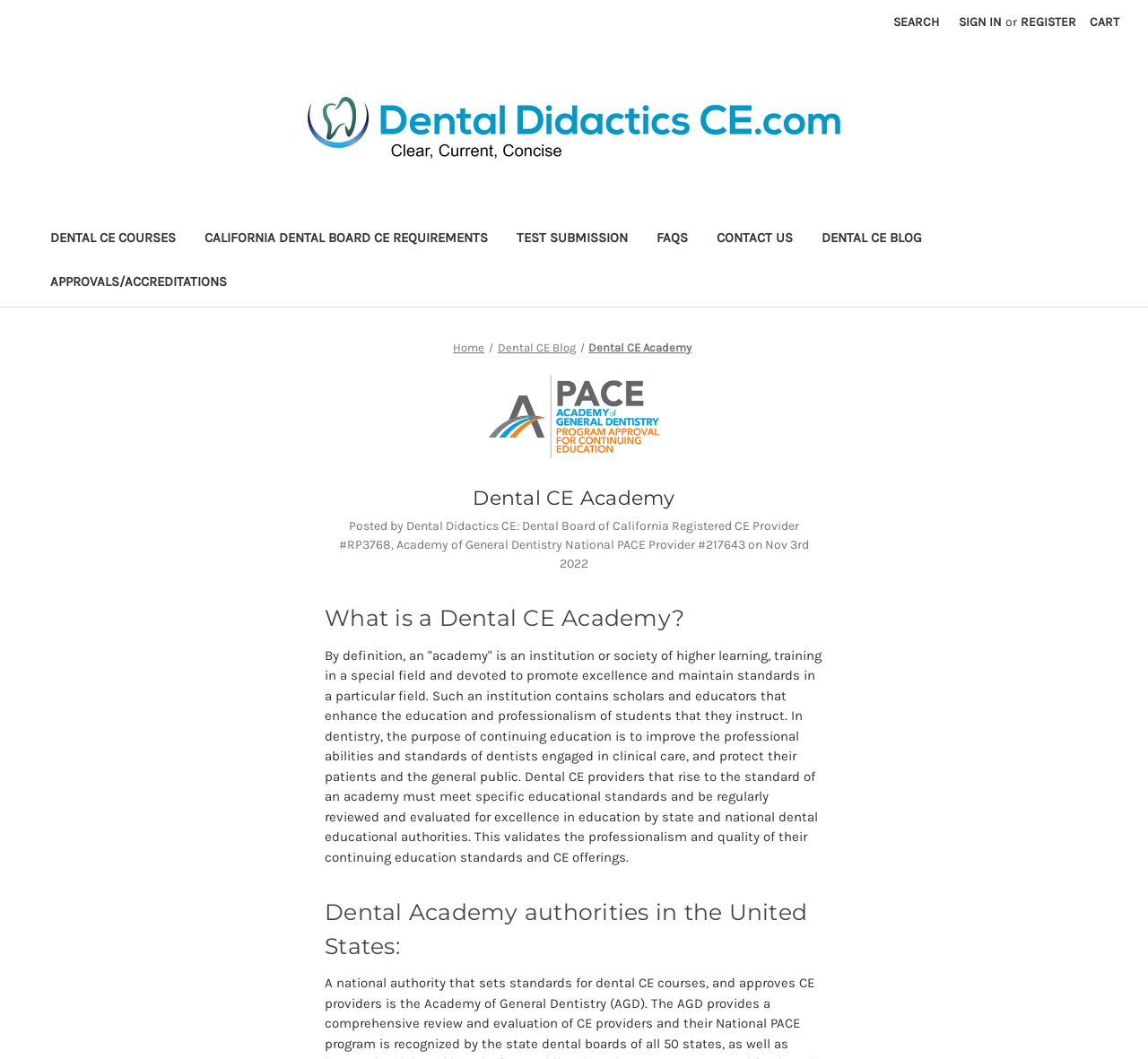Using the provided element description "Approvals/Accreditations", determine the bounding box coordinates of the UI element.

[0.031, 0.248, 0.21, 0.29]